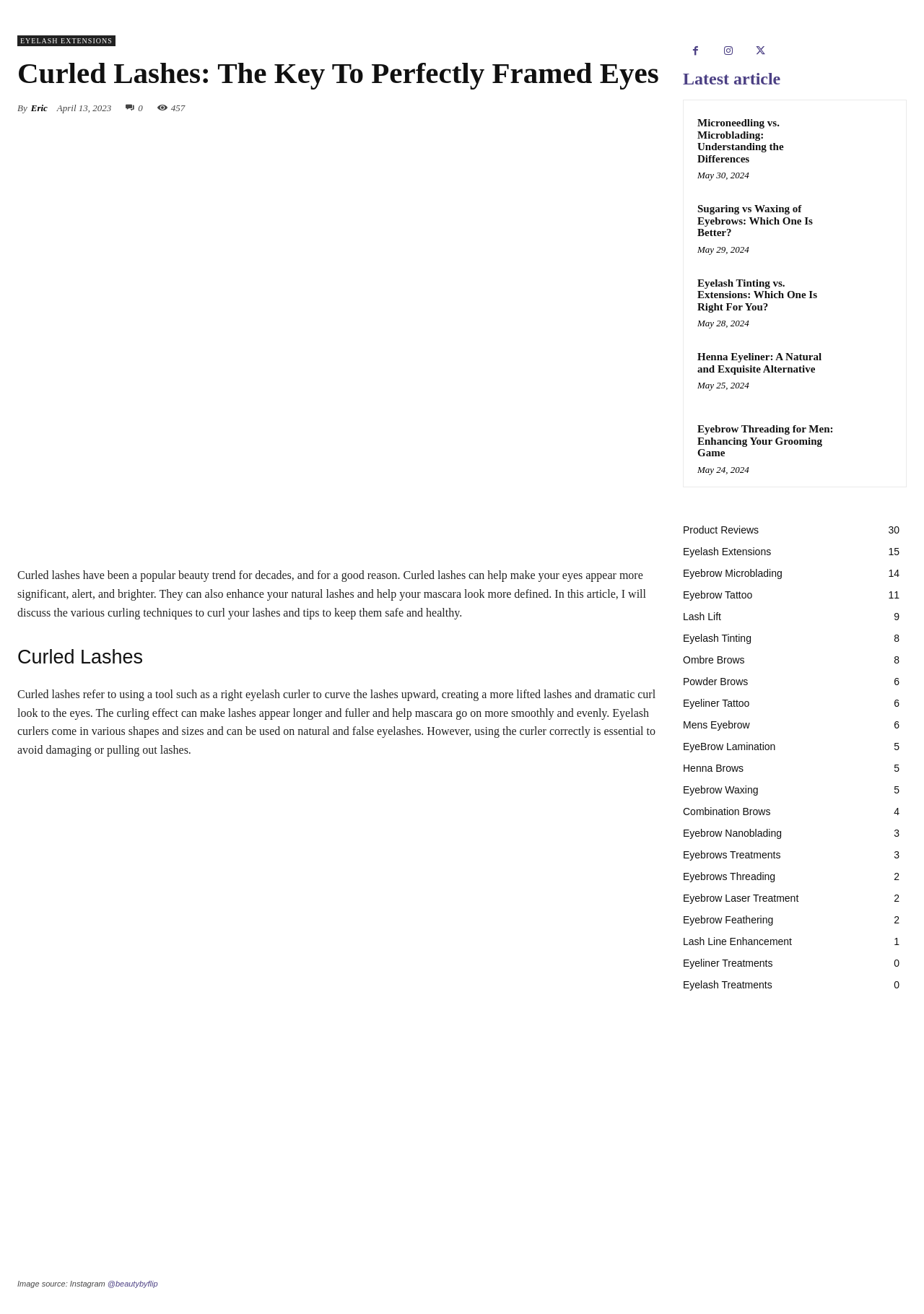Determine the bounding box coordinates for the HTML element described here: "Lash Line Enhancement1".

[0.739, 0.712, 0.857, 0.721]